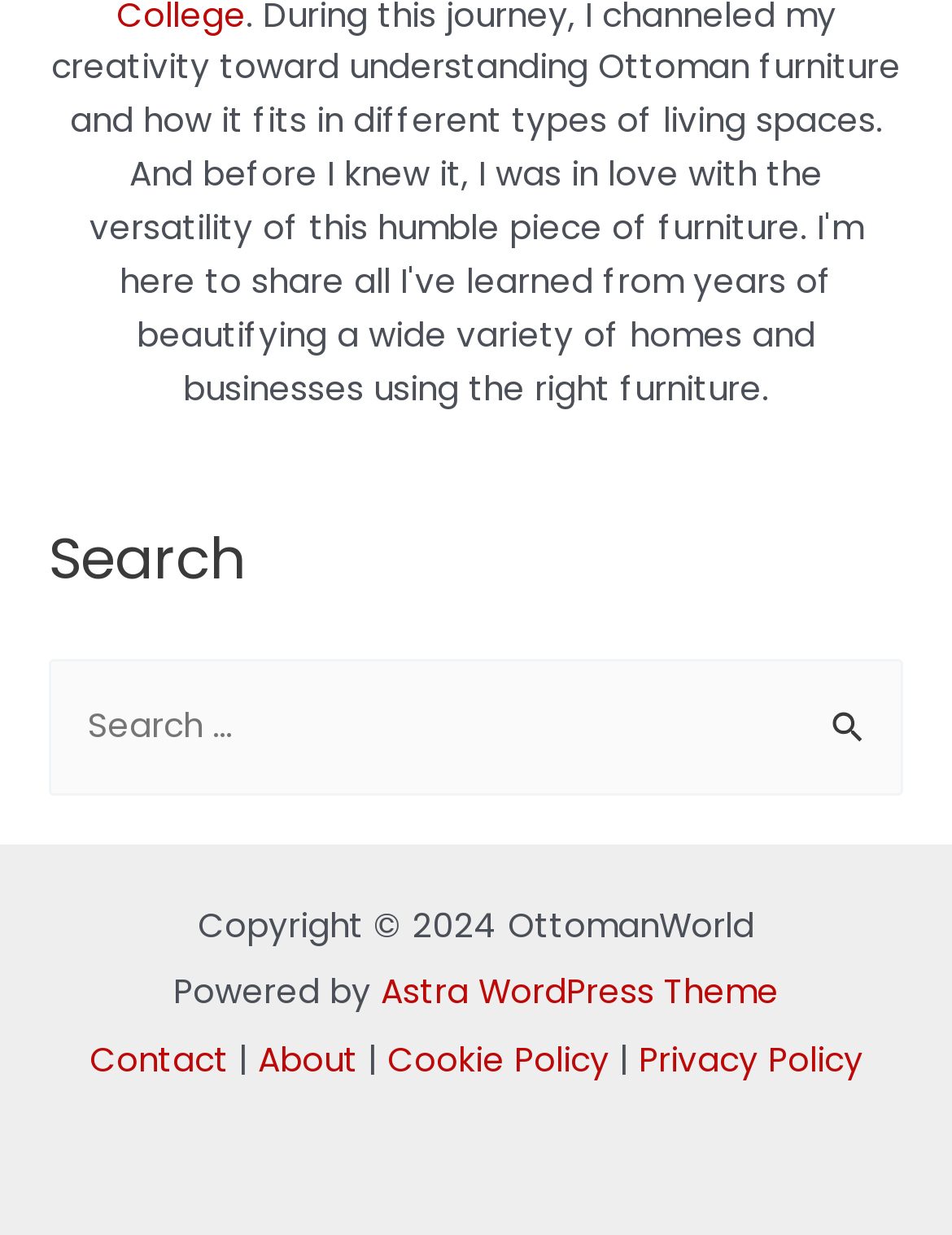Please identify the bounding box coordinates of the element I need to click to follow this instruction: "Contact us".

[0.094, 0.84, 0.24, 0.877]